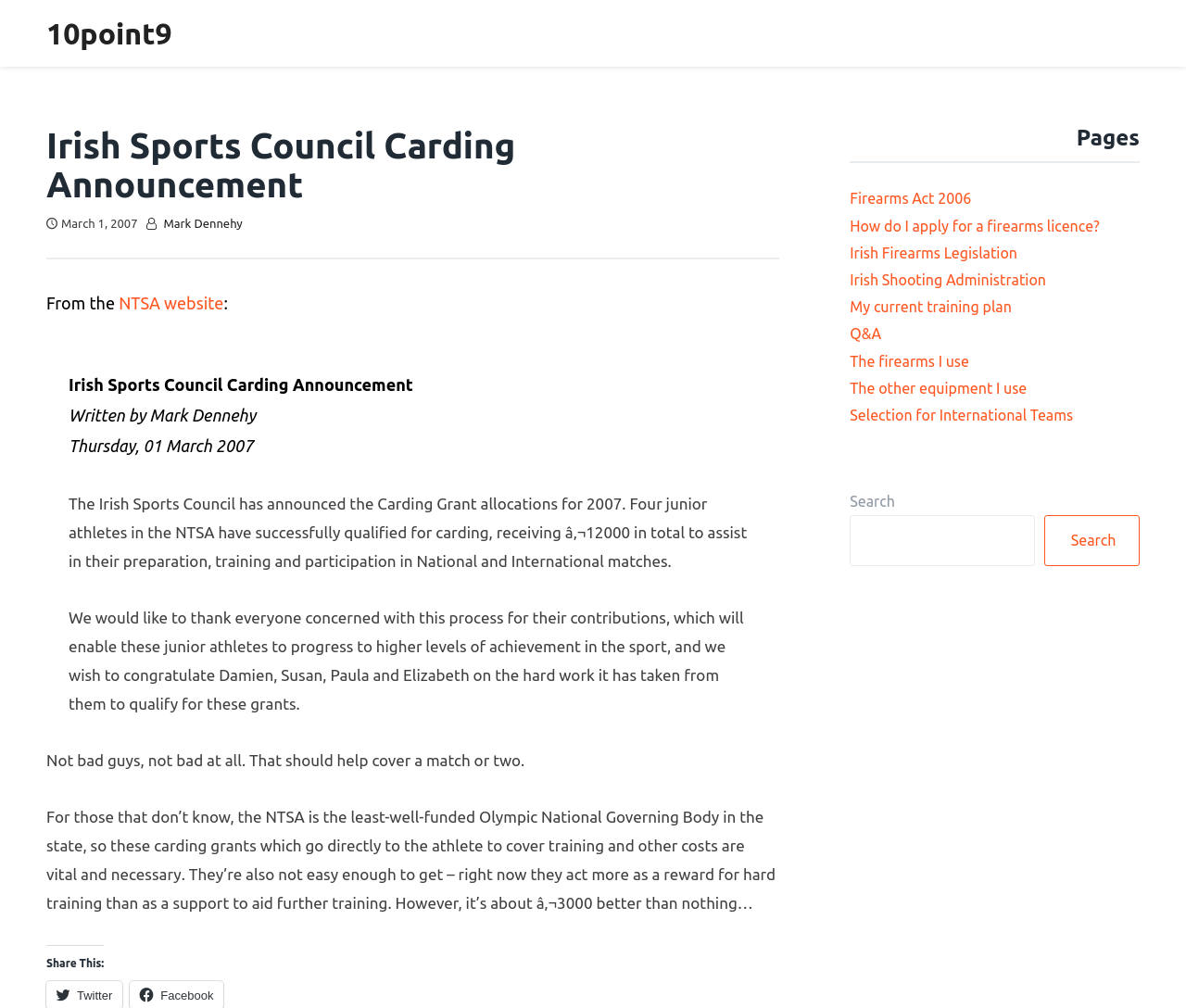Please find and report the bounding box coordinates of the element to click in order to perform the following action: "Read the 'Irish Sports Council Carding Announcement' heading". The coordinates should be expressed as four float numbers between 0 and 1, in the format [left, top, right, bottom].

[0.039, 0.125, 0.657, 0.203]